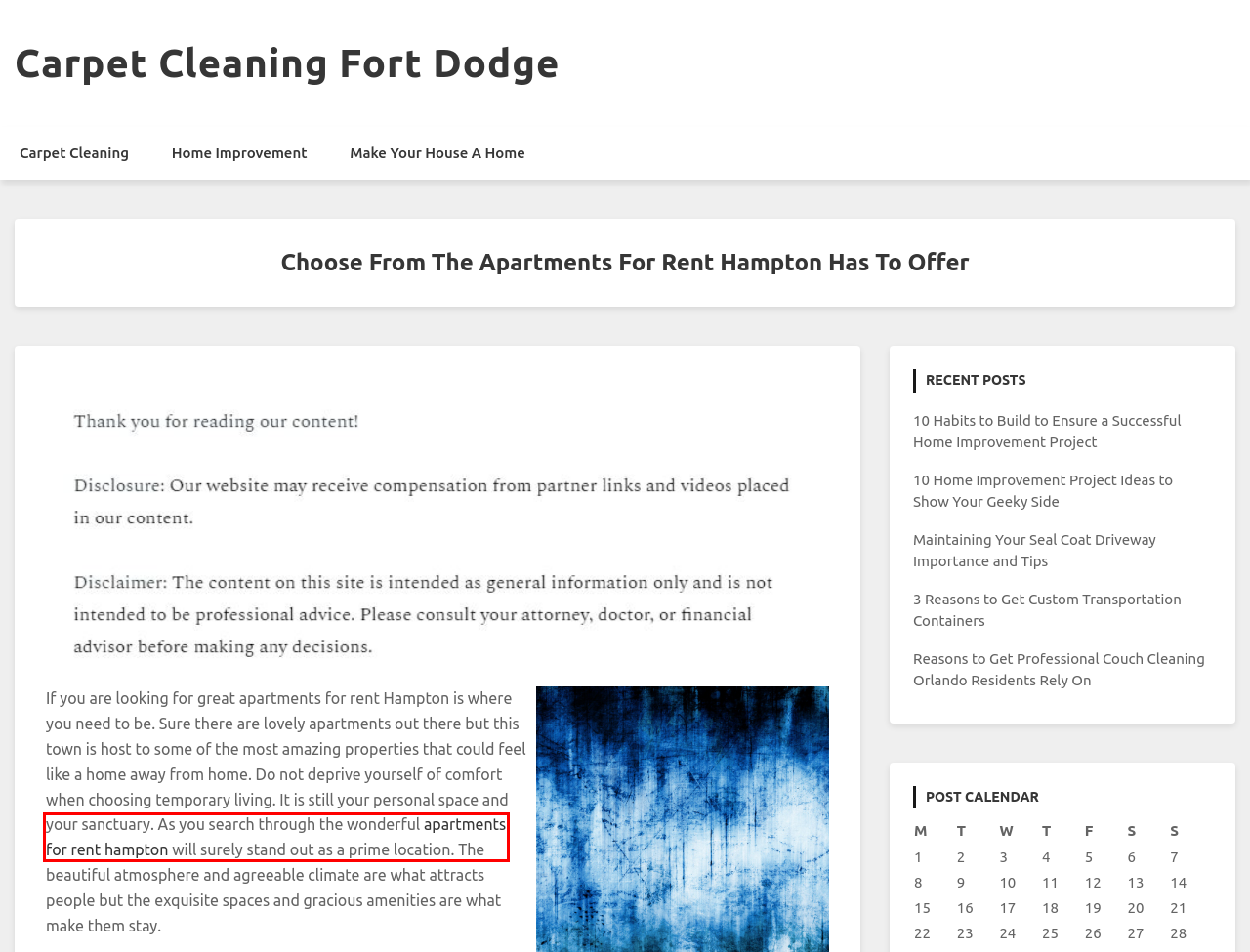Review the screenshot of a webpage that includes a red bounding box. Choose the webpage description that best matches the new webpage displayed after clicking the element within the bounding box. Here are the candidates:
A. 10 Home Improvement Project Ideas to Show Your Geeky Side - Carpet Cleaning Fort Dodge
B. Reasons to Get Professional Couch Cleaning Orlando Residents Rely On - Carpet Cleaning Fort Dodge
C. Luxury Apartments & Townhomes in Hampton, VA - Monticello at Town Center Apartments
D. 3 Reasons to Get Custom Transportation Containers - Carpet Cleaning Fort Dodge
E. 5 Ways to Make Your New House into a Home - Carpet Cleaning Fort Dodge
F. 10 Habits to Build to Ensure a Successful Home Improvement Project - Carpet Cleaning Fort Dodge
G. Carpet Cleaning Fort Dodge -
H. Maintaining Your Seal Coat Driveway Importance and Tips - Carpet Cleaning Fort Dodge

C